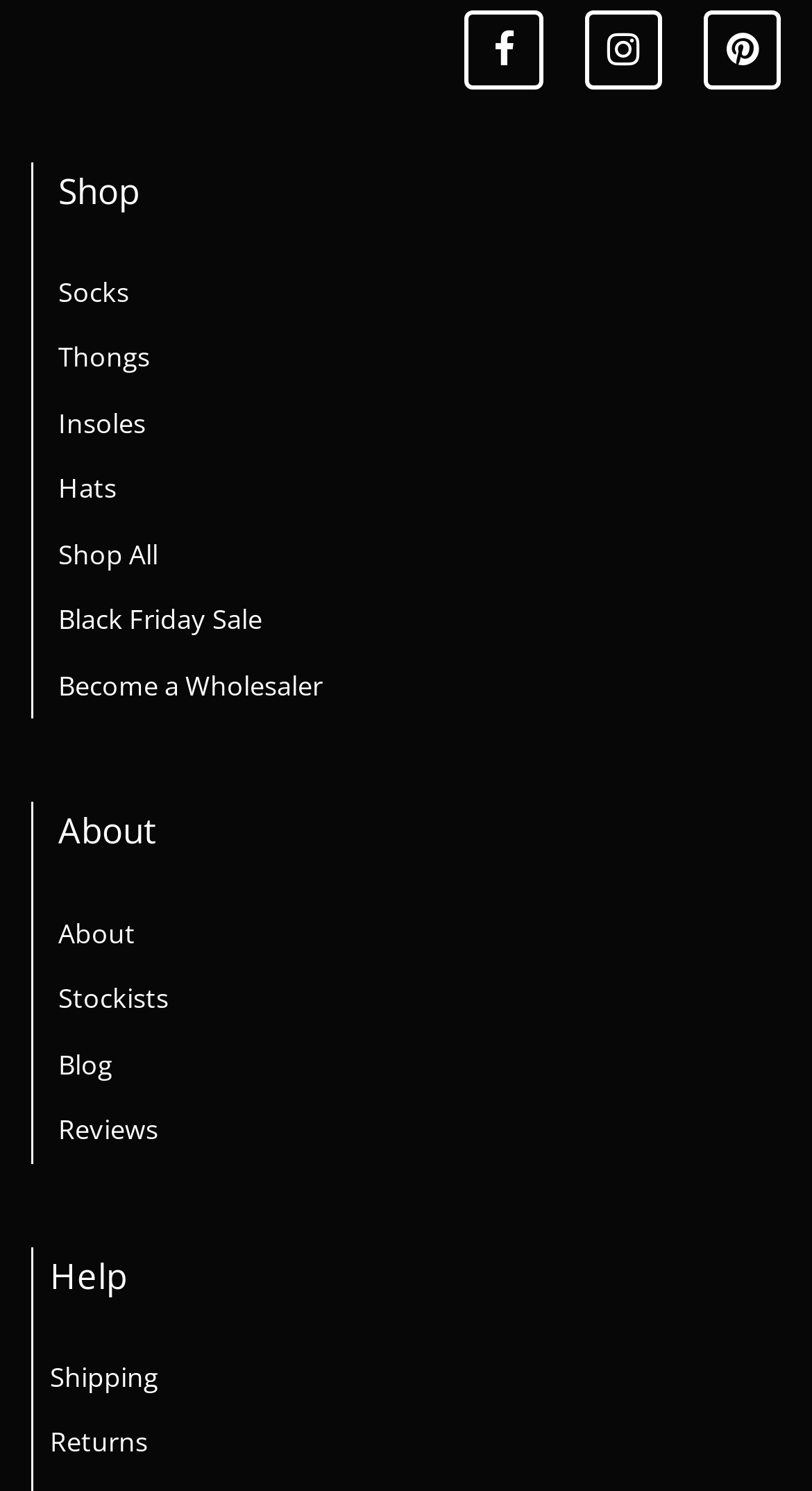Identify the bounding box coordinates for the UI element described as follows: Black Friday Sale. Use the format (top-left x, top-left y, bottom-right x, bottom-right y) and ensure all values are floating point numbers between 0 and 1.

[0.072, 0.404, 0.323, 0.428]